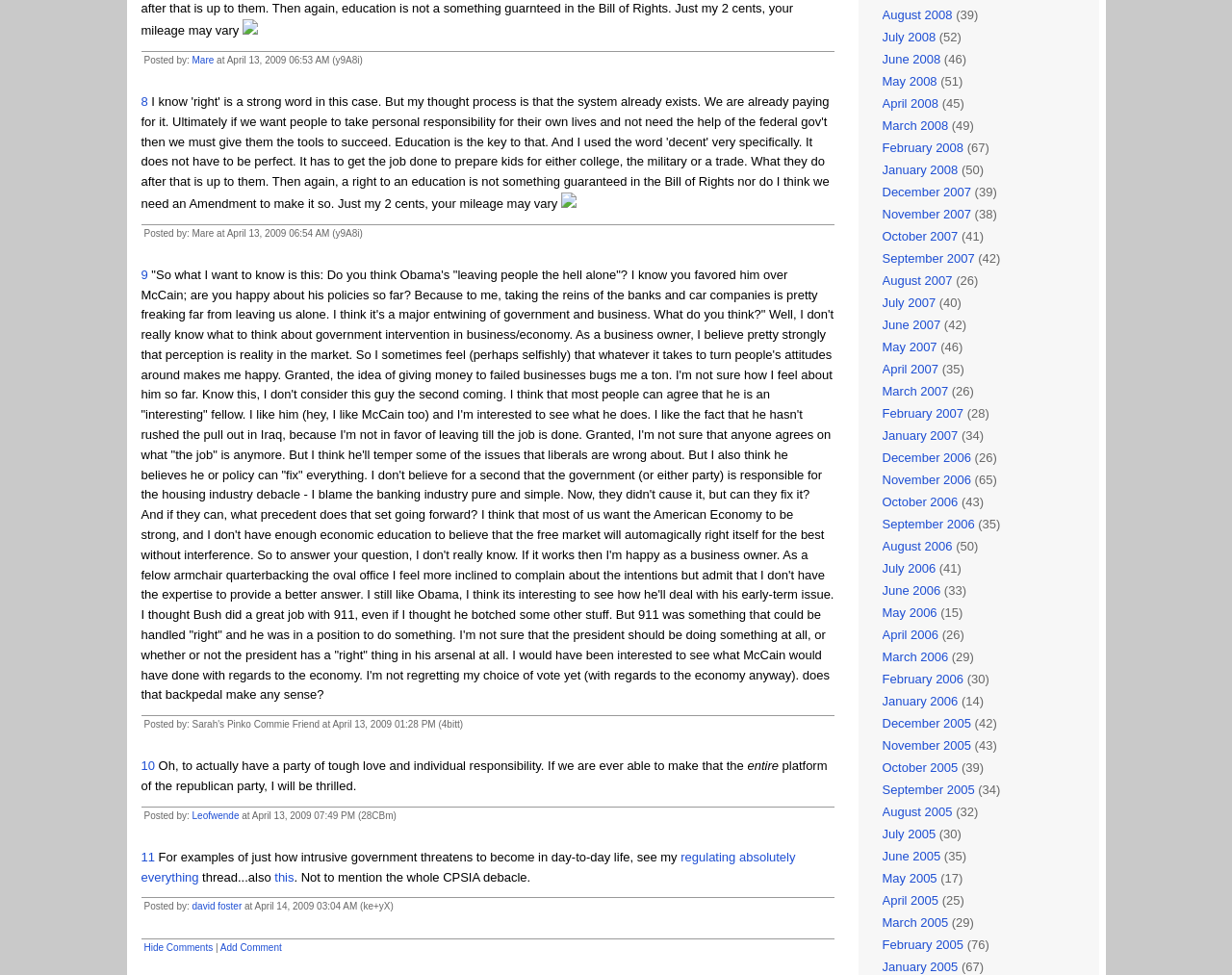Who is the author of the second comment?
Look at the image and respond to the question as thoroughly as possible.

I looked at the second comment and found that it was posted by 'Mare' at April 13, 2009 06:54 AM.